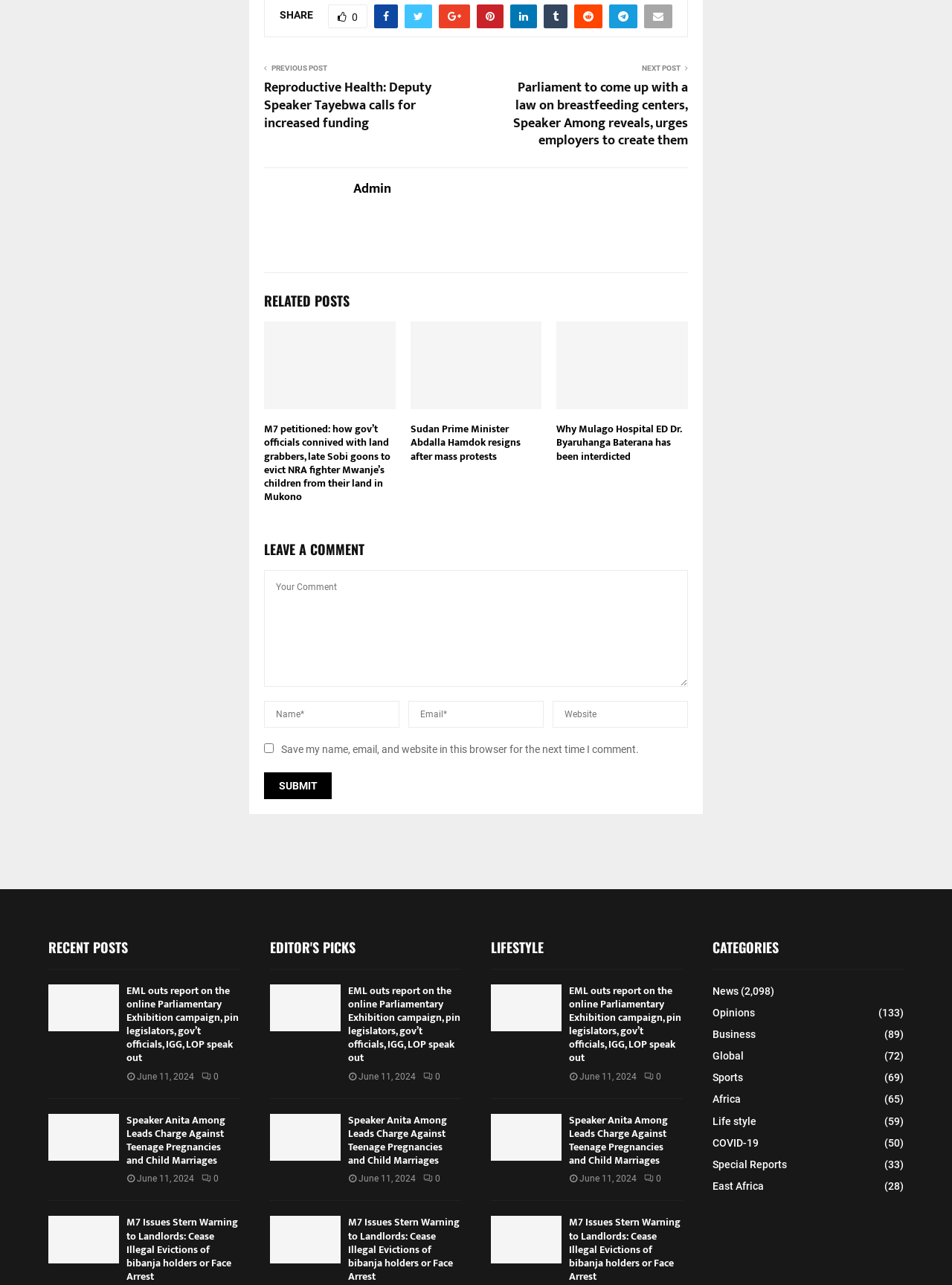From the webpage screenshot, predict the bounding box coordinates (top-left x, top-left y, bottom-right x, bottom-right y) for the UI element described here: Instagram

None